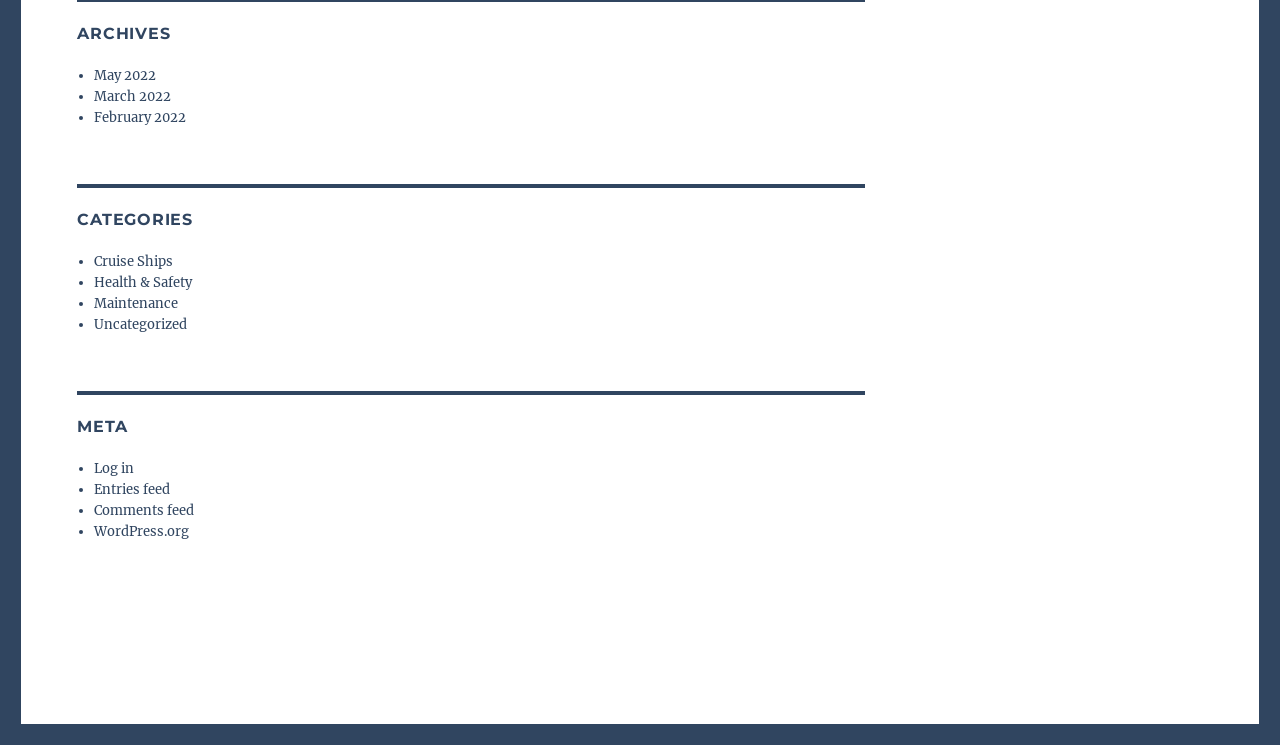Specify the bounding box coordinates of the area to click in order to execute this command: 'Close the popup'. The coordinates should consist of four float numbers ranging from 0 to 1, and should be formatted as [left, top, right, bottom].

None